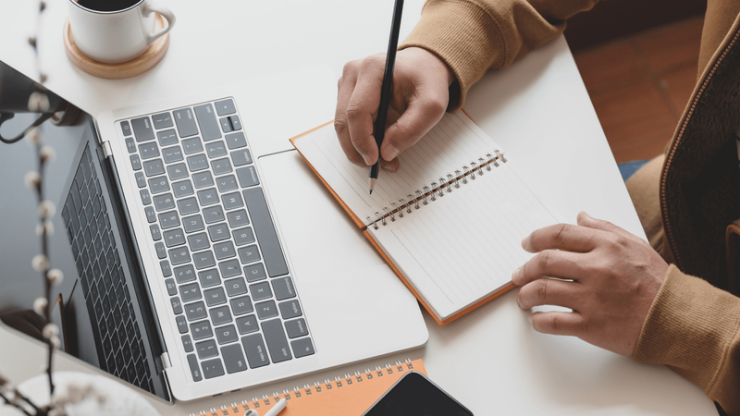Is the laptop's keyboard visible?
Answer with a single word or phrase by referring to the visual content.

Yes